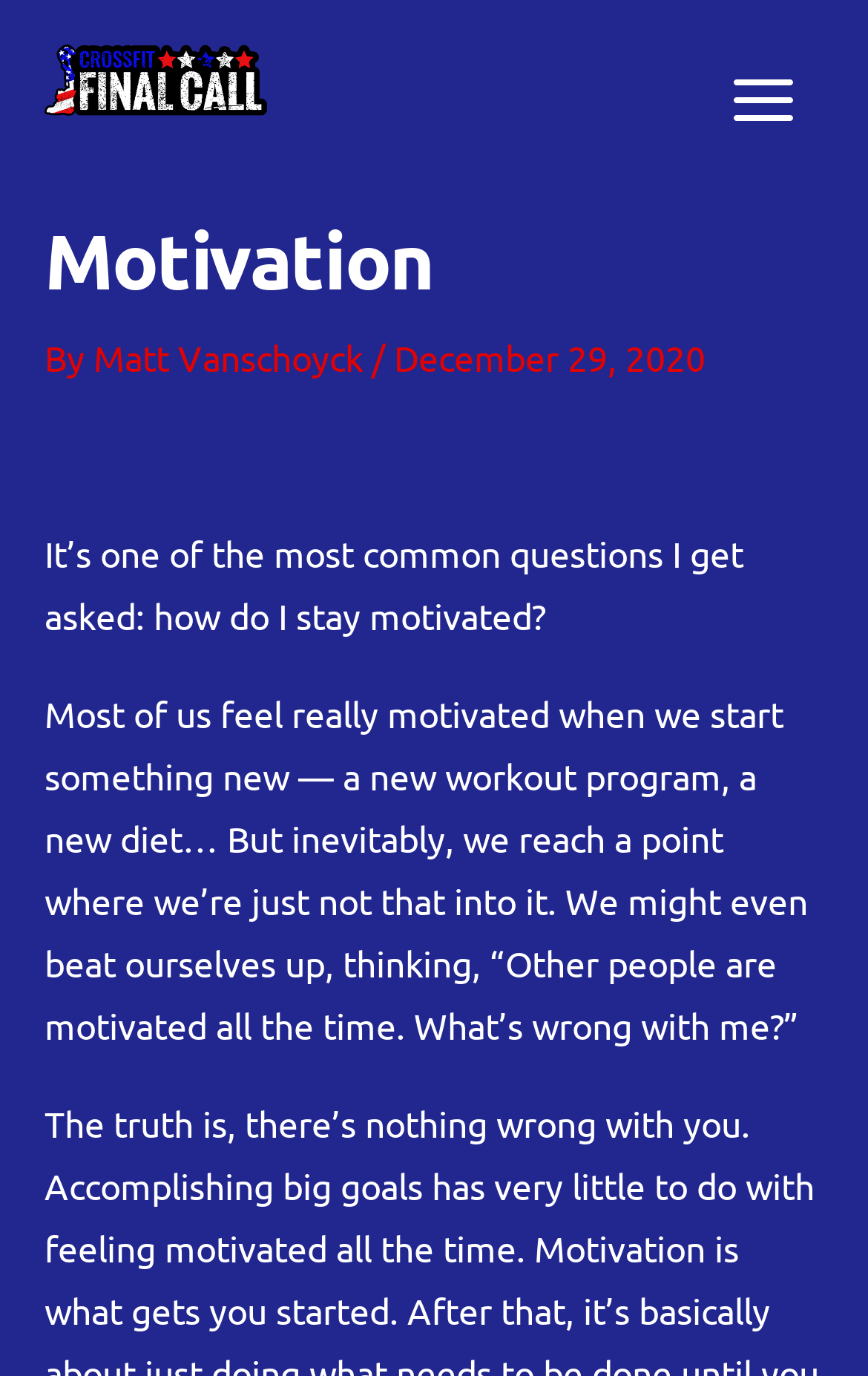Carefully examine the image and provide an in-depth answer to the question: Who is the author of the article?

The author of the article can be found by looking at the header section of the webpage, where it says 'By Matt Vanschoyck'.